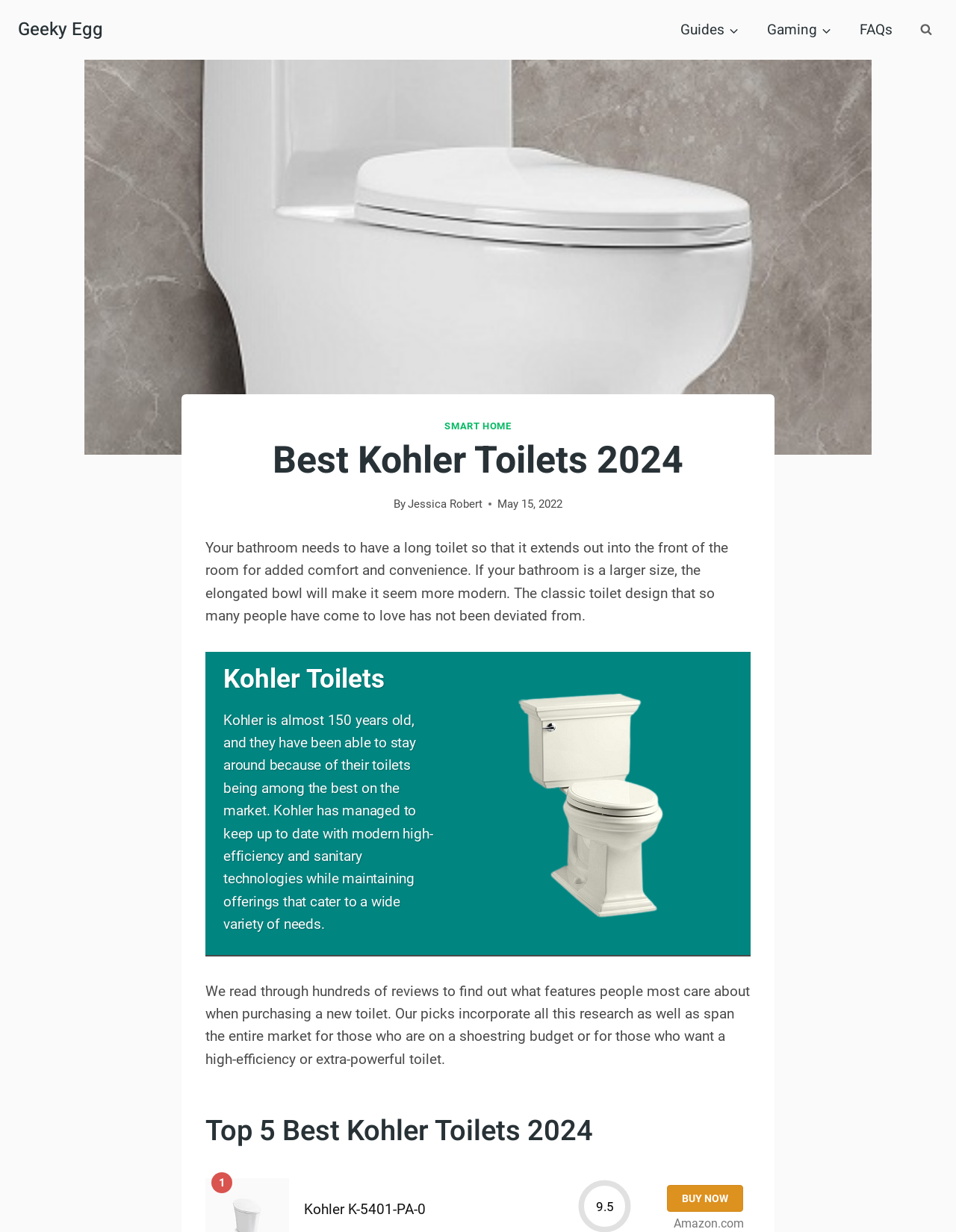Determine the bounding box coordinates for the region that must be clicked to execute the following instruction: "Check the 'Kohler K-5401-PA-0' toilet details".

[0.318, 0.974, 0.445, 0.988]